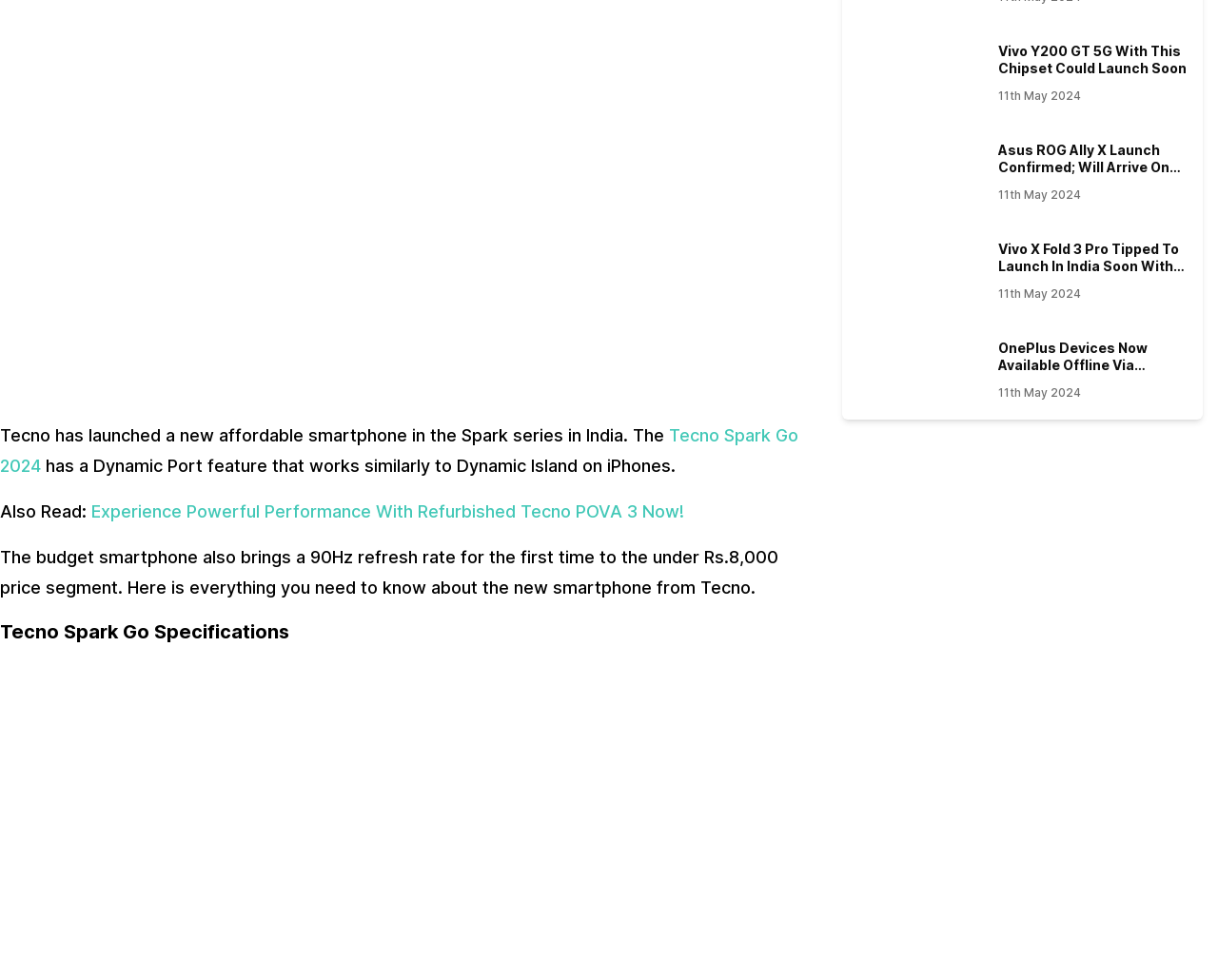Find the bounding box coordinates for the area that should be clicked to accomplish the instruction: "Read about the Tecno Spark Go 2024's display features".

[0.0, 0.163, 0.655, 0.276]